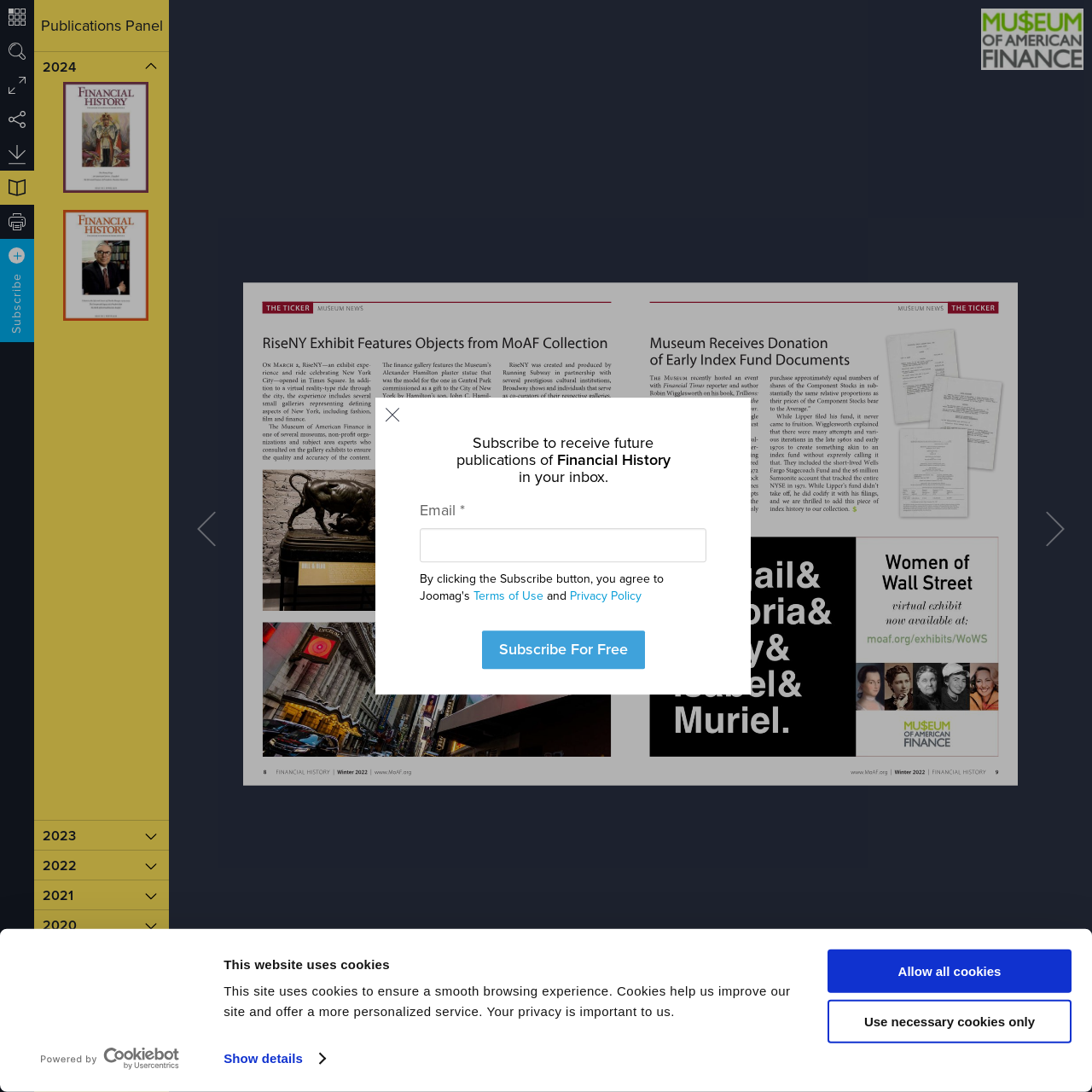Please answer the following question as detailed as possible based on the image: 
What is the name of the publication?

I determined the name of the publication by looking at the text 'Subscribe to receive future publications of Financial History' and 'Financial History' is the name of the publication.